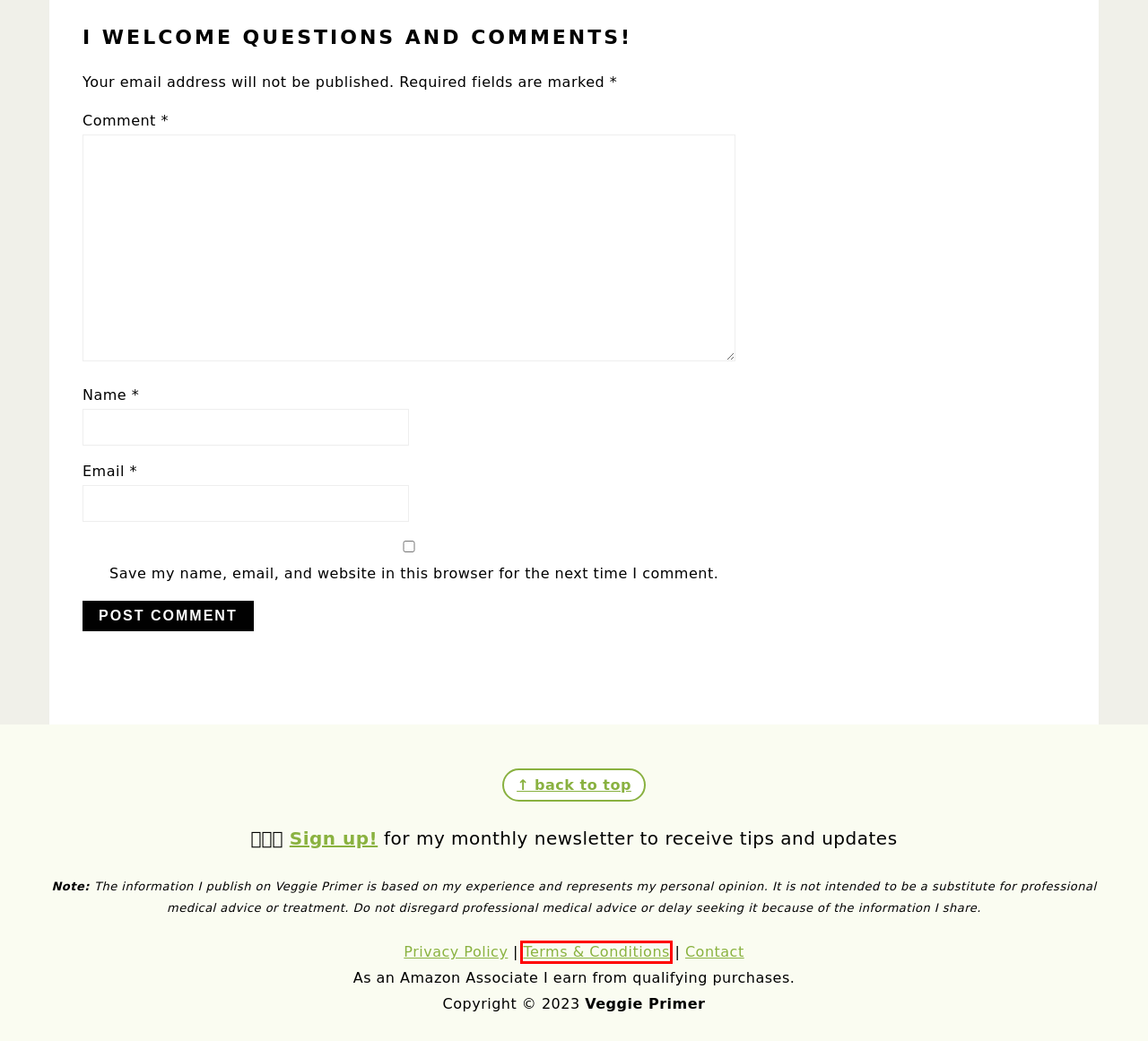Given a webpage screenshot featuring a red rectangle around a UI element, please determine the best description for the new webpage that appears after the element within the bounding box is clicked. The options are:
A. Planning a Simple Plant-Based Easter Dinner | Veggie Primer
B. Tips | Veggie Primer
C. Veggie Coleslaw - made with avocado mayo and cashew sour cream | Veggie Primer
D. My Latest Recipes and Tips Delivered to Your InBox | Veggie Primer
E. Privacy Policy | Veggie Primer
F. All-Recipes Archives | Veggie Primer
G. Black Rice Veggie Salad - A.K.A Forbidden Rice | Veggie Primer
H. Terms and Conditions | Veggie Primer

H